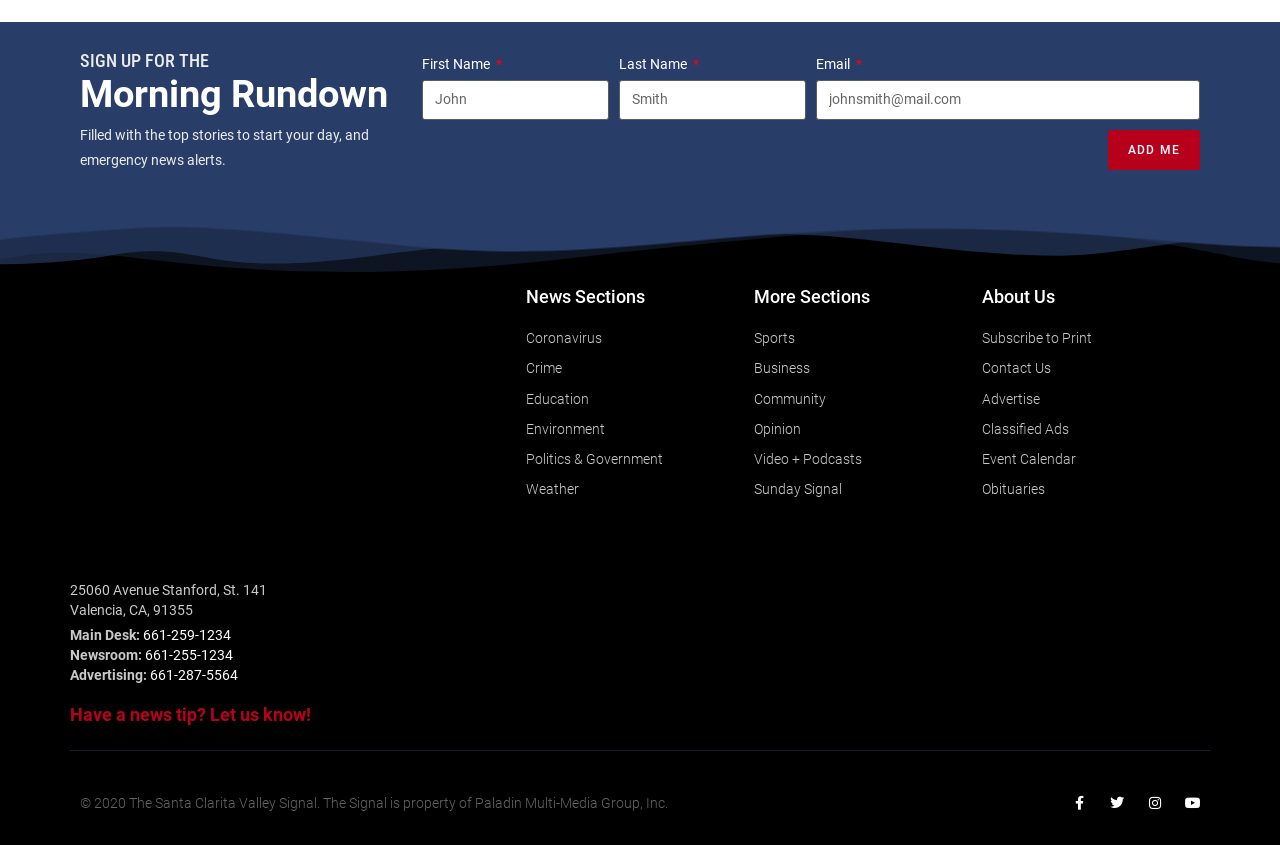Please answer the following question using a single word or phrase: What is the purpose of the 'ADD ME' button?

To sign up for the newsletter